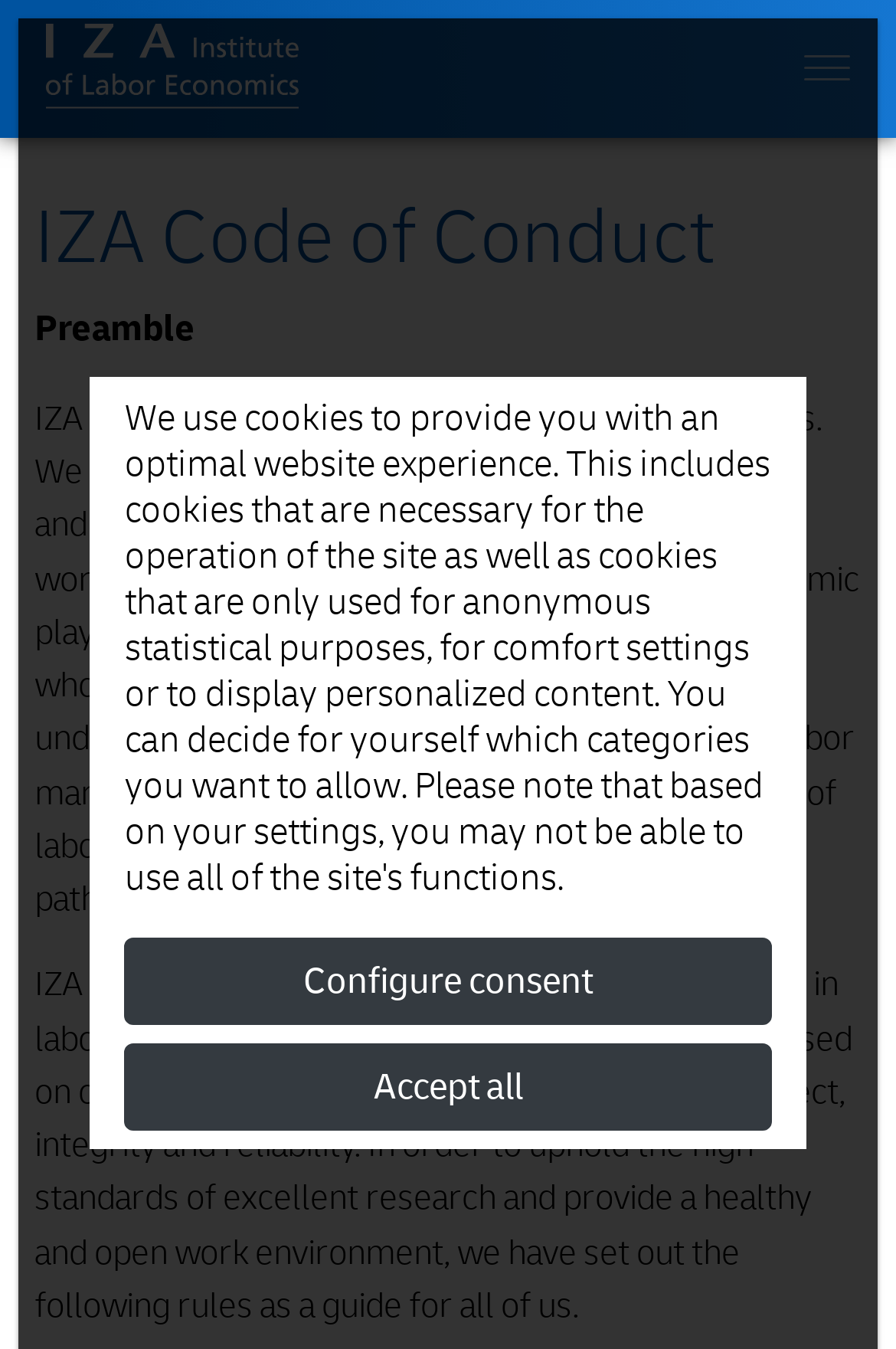Answer the following in one word or a short phrase: 
What values does IZA's work based on?

Transparency, mutual respect, integrity, reliability